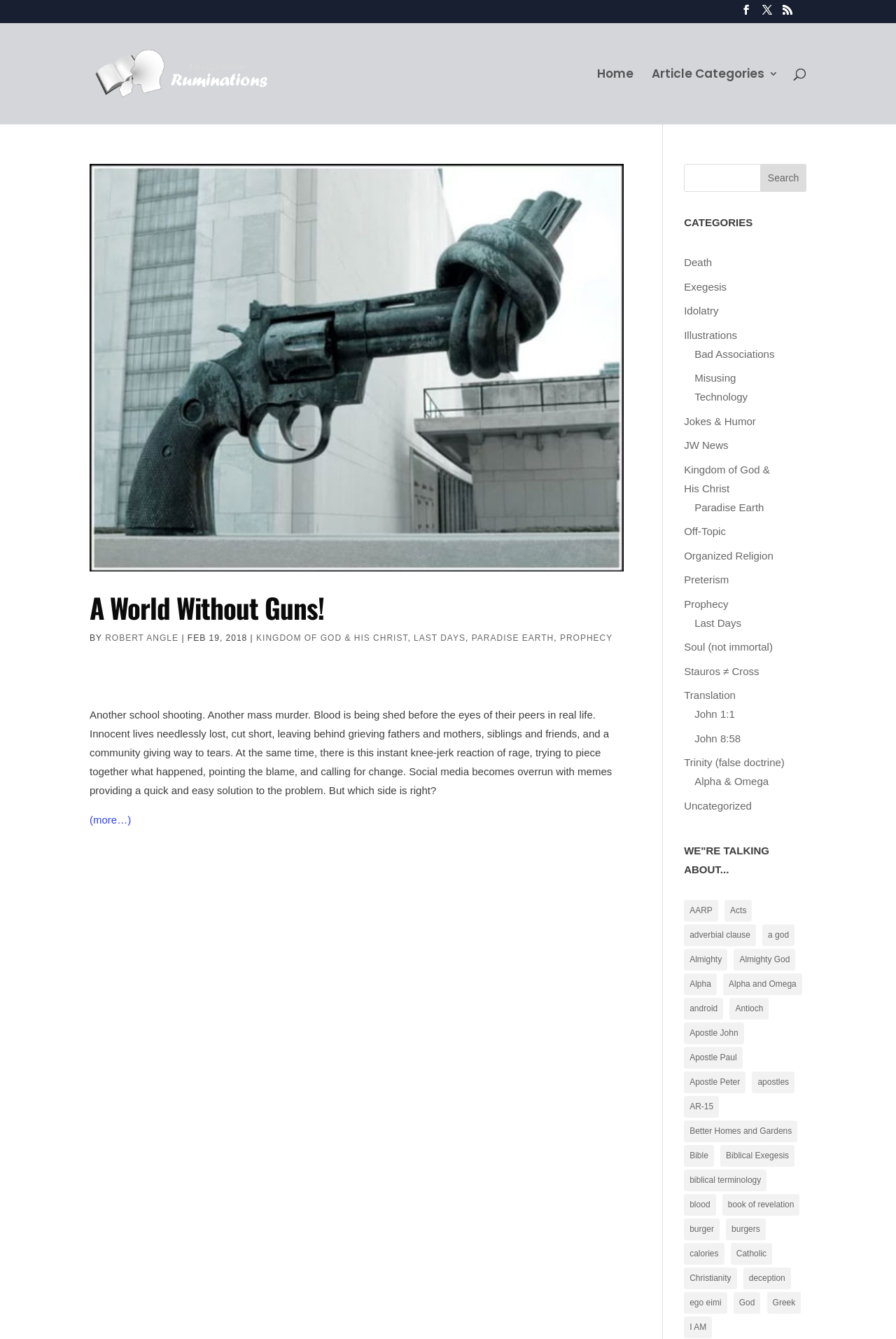Carefully examine the image and provide an in-depth answer to the question: What is the category of the current webpage?

Based on the meta description of the webpage, it is clear that the category of the current webpage is 'Paradise Earth'. This information is provided at the top level of the webpage's structure.